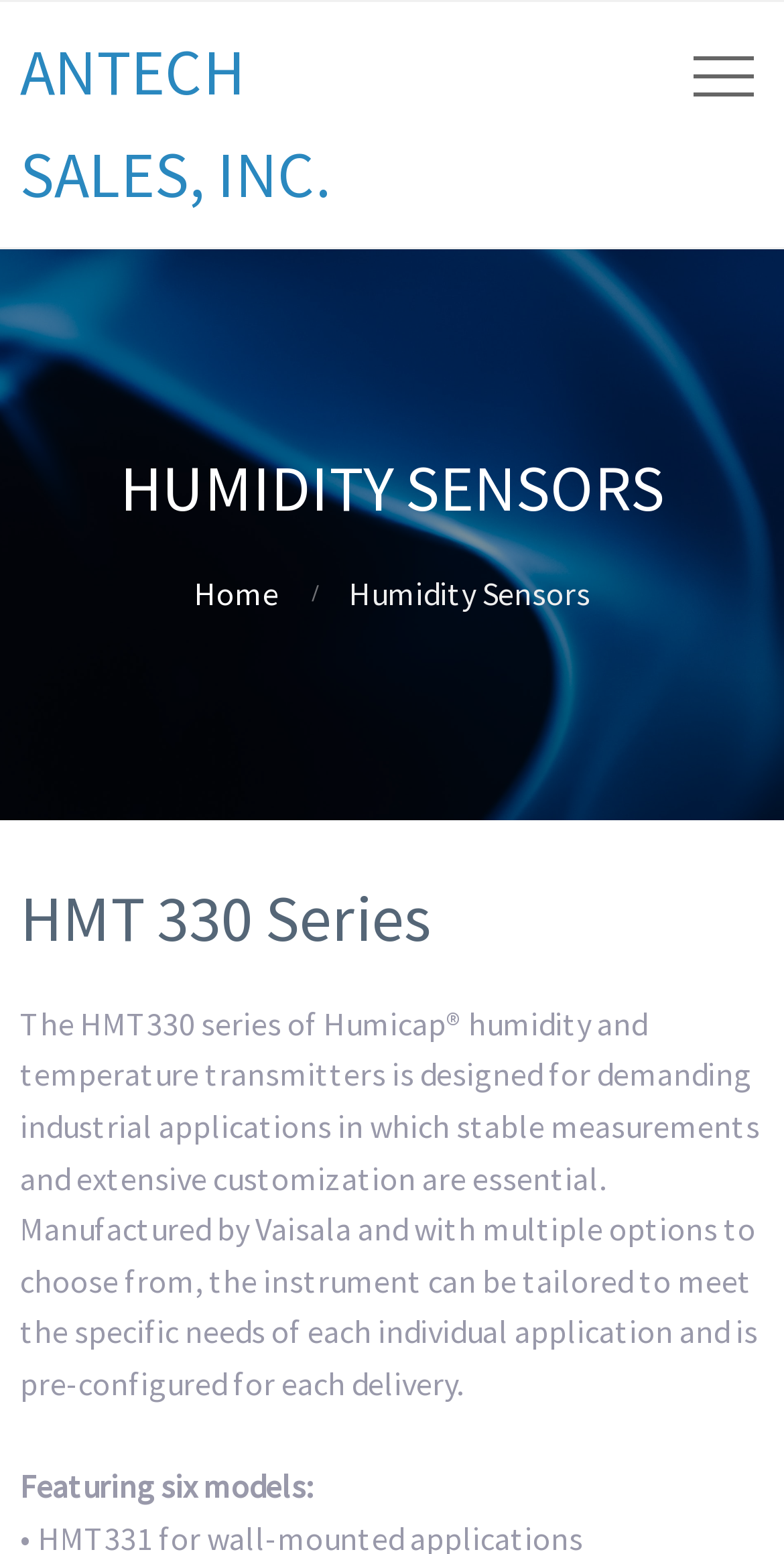Respond to the question below with a single word or phrase: What is the company name on the webpage?

ANTECH SALES, INC.